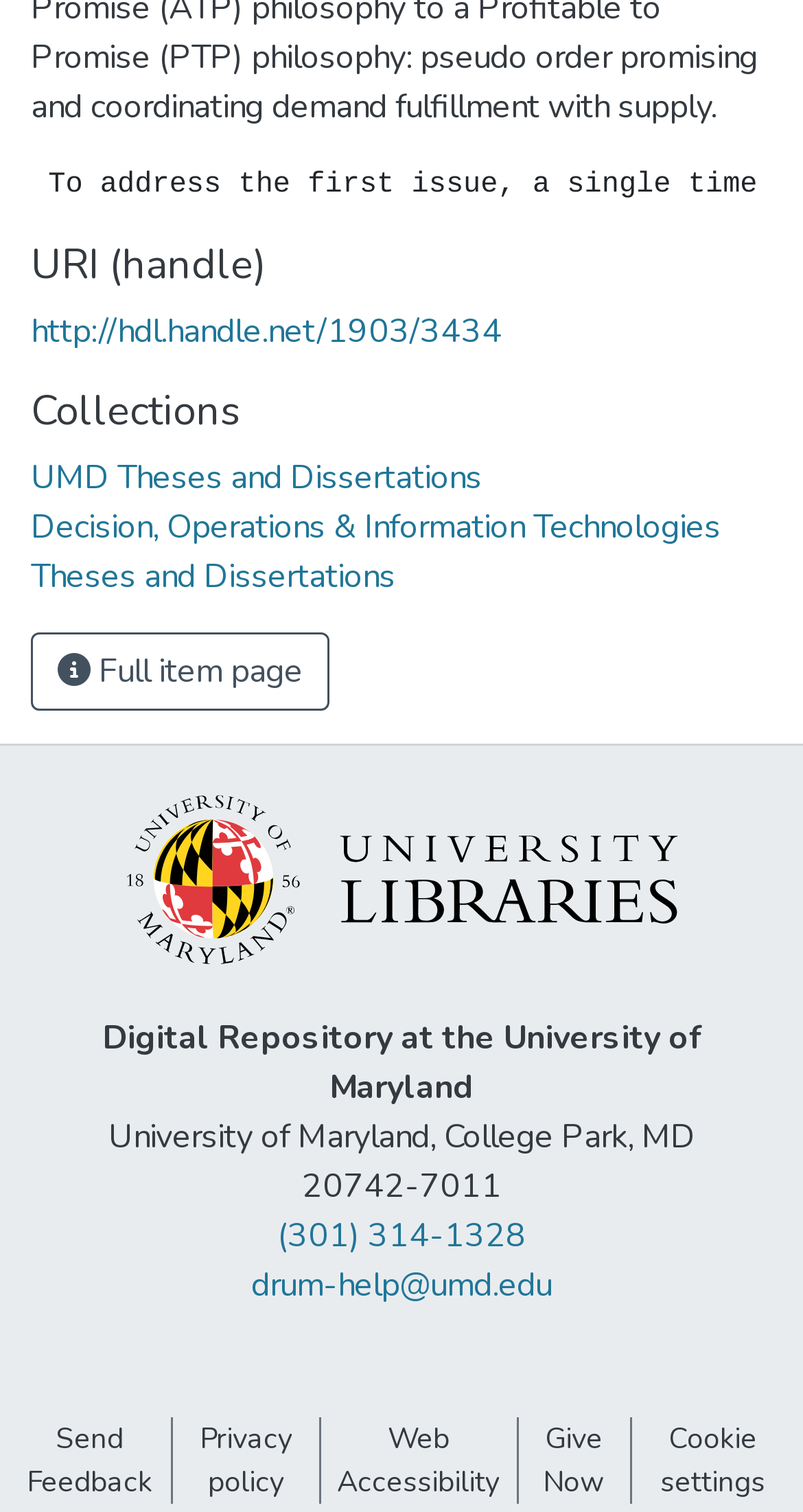What is the name of the university?
Please look at the screenshot and answer using one word or phrase.

University of Maryland